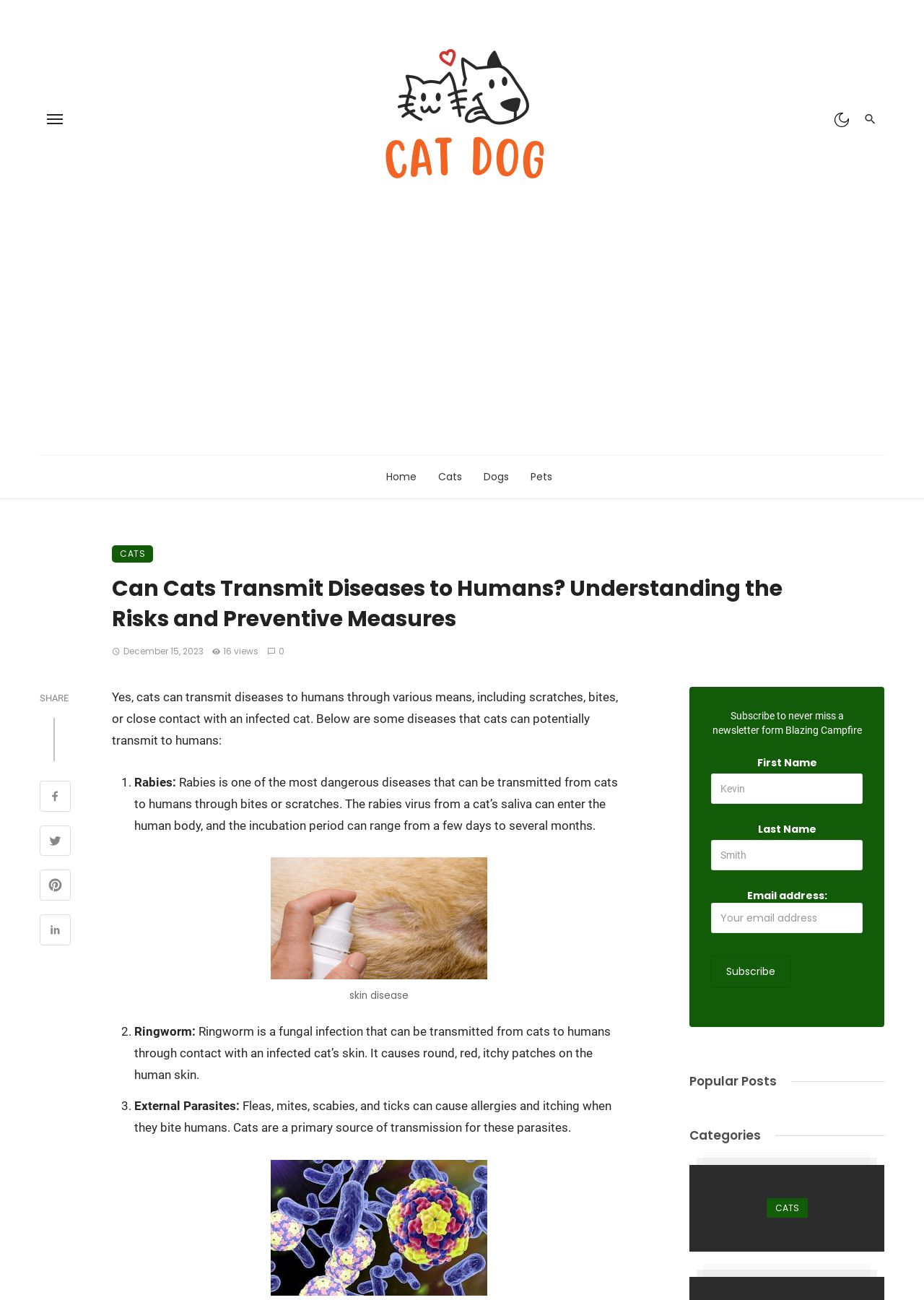Specify the bounding box coordinates of the area to click in order to execute this command: 'Subscribe to the newsletter'. The coordinates should consist of four float numbers ranging from 0 to 1, and should be formatted as [left, top, right, bottom].

[0.77, 0.734, 0.855, 0.759]